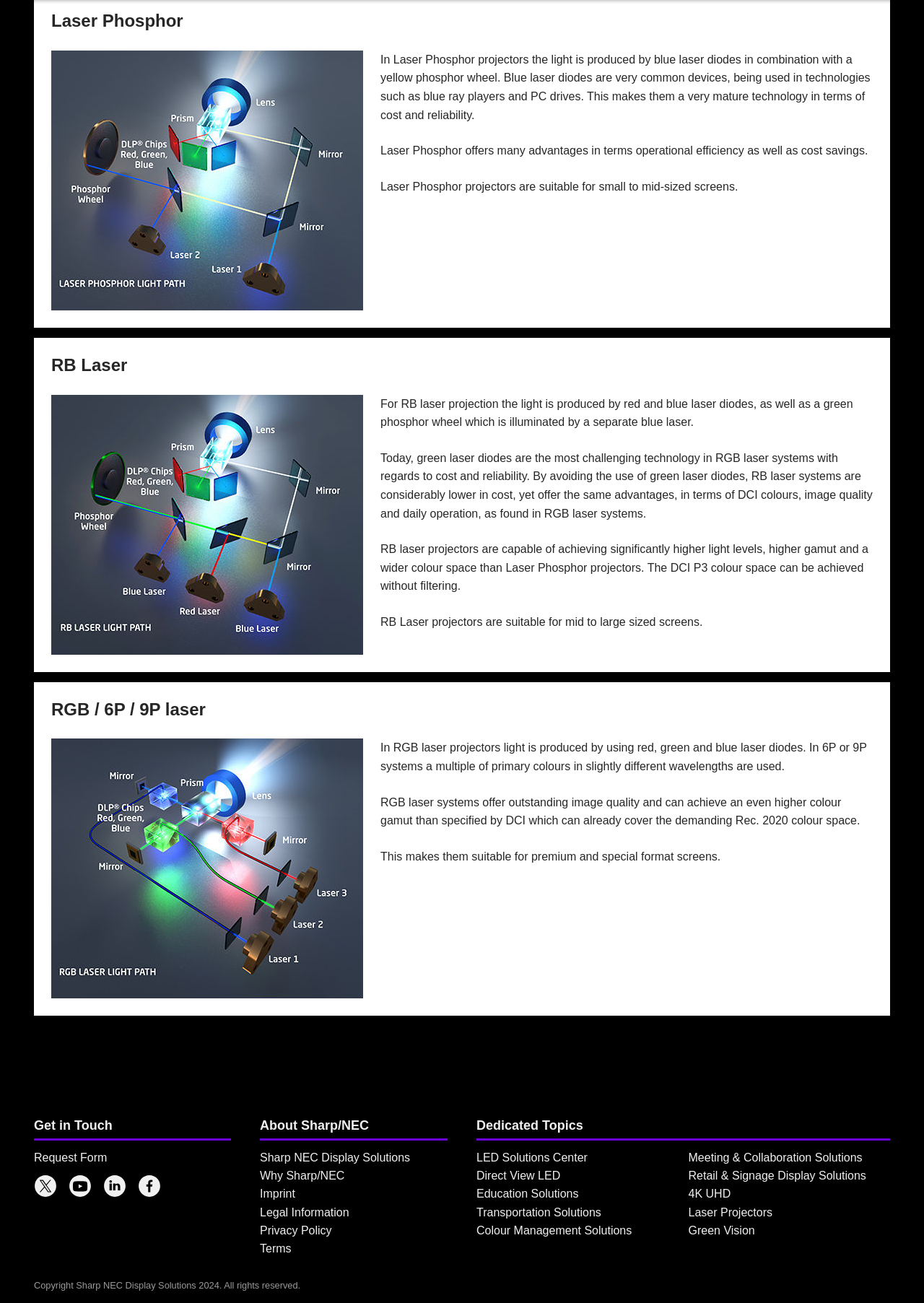What is the purpose of the green phosphor wheel in RB Laser systems?
Could you please answer the question thoroughly and with as much detail as possible?

The green phosphor wheel in RB Laser systems is illuminated by a separate blue laser, which allows for the production of light without the need for green laser diodes. This makes RB Laser systems more cost-effective and reliable.